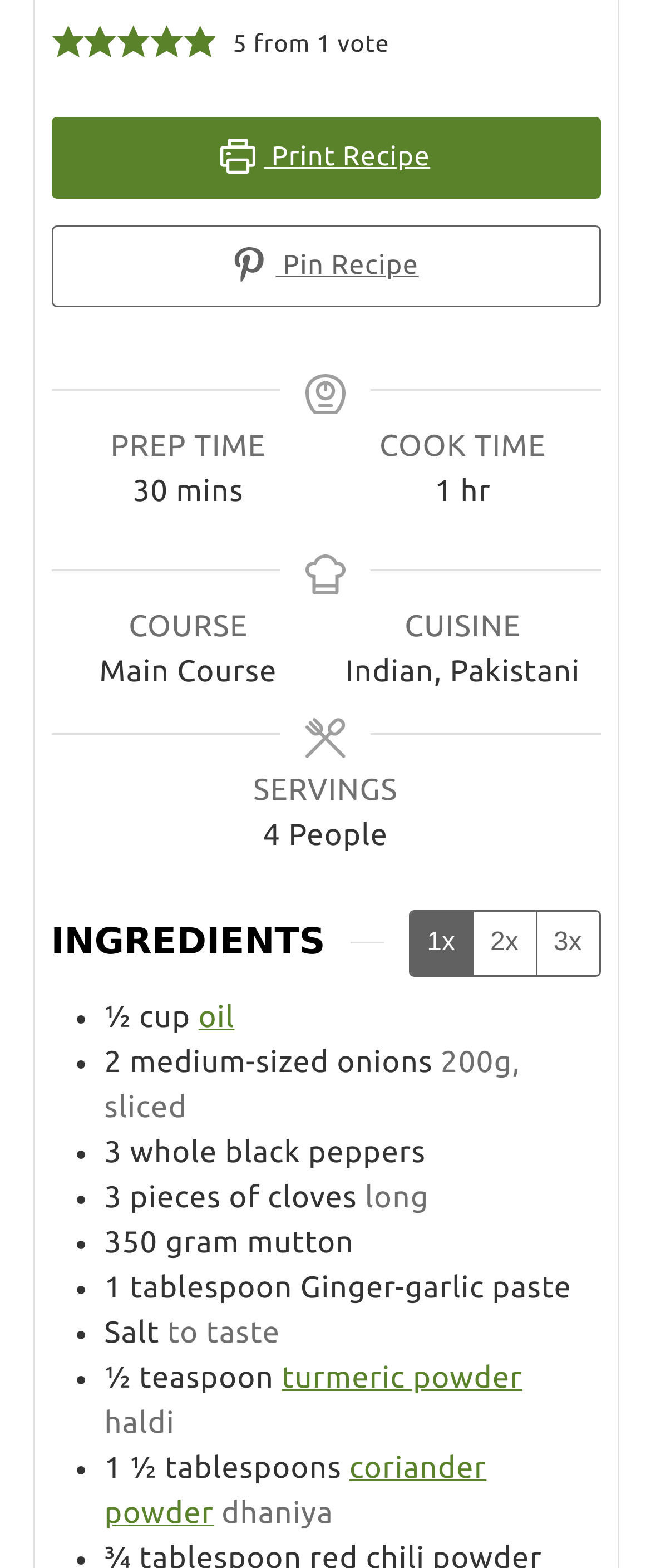How many stars can you rate this recipe? Examine the screenshot and reply using just one word or a brief phrase.

5